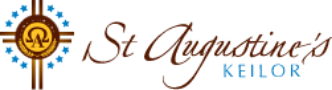What color is the font for 'KEILOR'?
Please elaborate on the answer to the question with detailed information.

The school's name is artistically presented in a combination of elegant brown cursive for 'St Augustine's,' contrasted with a bold blue sans-serif font for 'KEILOR', indicating the school's identity and location with a sense of tradition and community spirit.